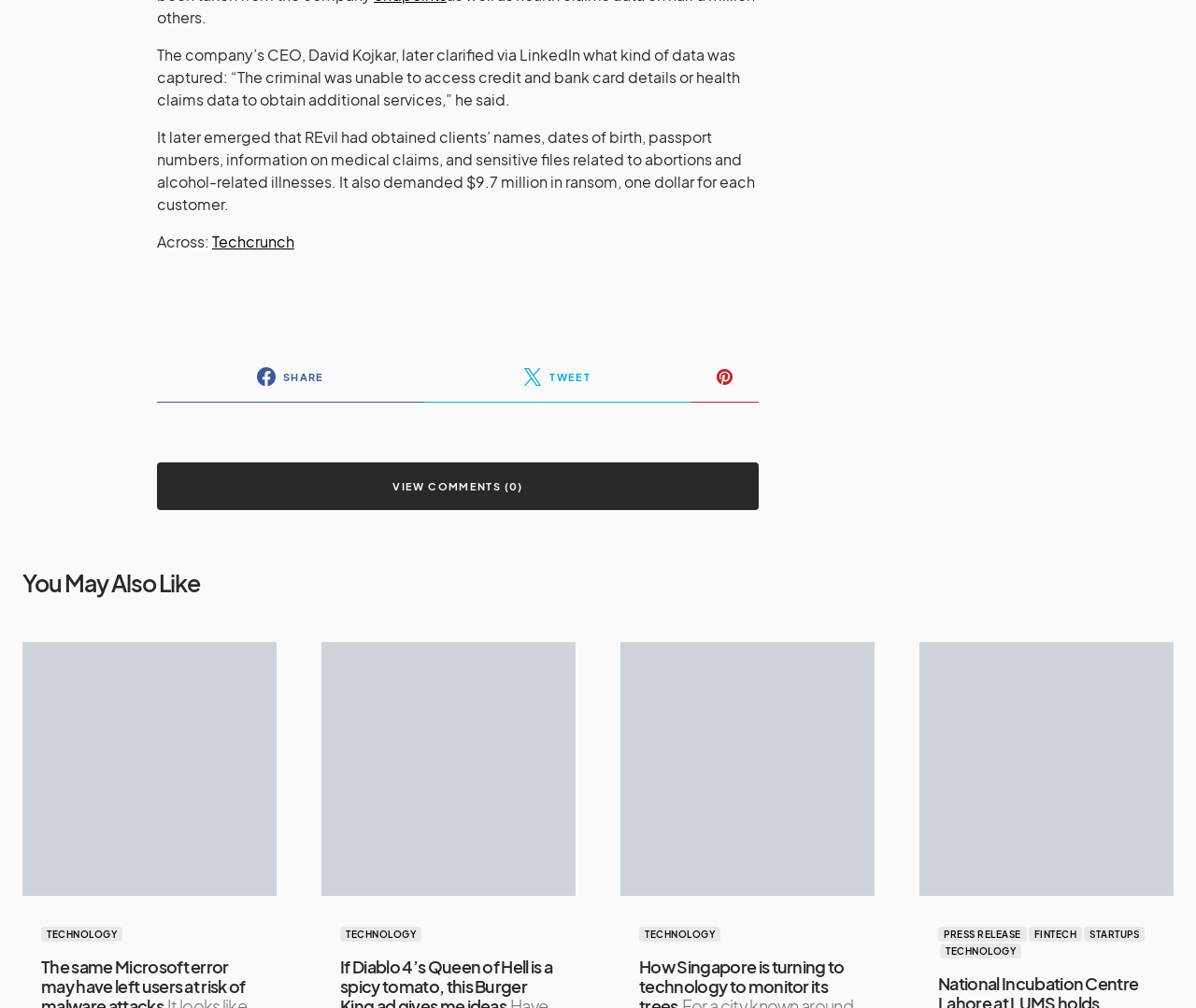What is the purpose of the button 'VIEW COMMENTS (0)'?
Please provide a comprehensive answer based on the details in the screenshot.

The button 'VIEW COMMENTS (0)' is likely used to view comments related to the article, as it is a common feature in online articles.